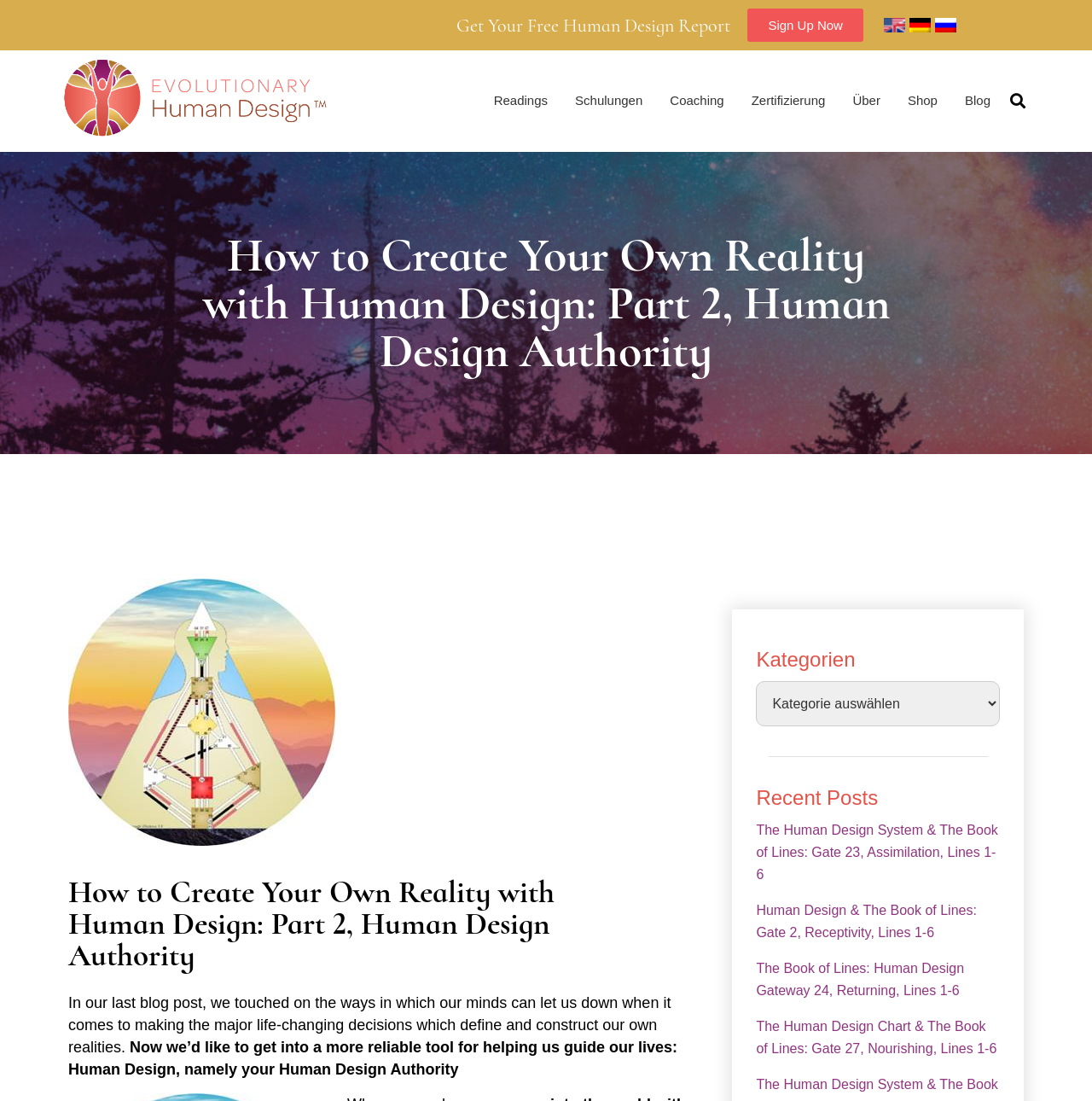Use a single word or phrase to answer the question: What categories are available in the blog section?

Recent Posts and Kategorien